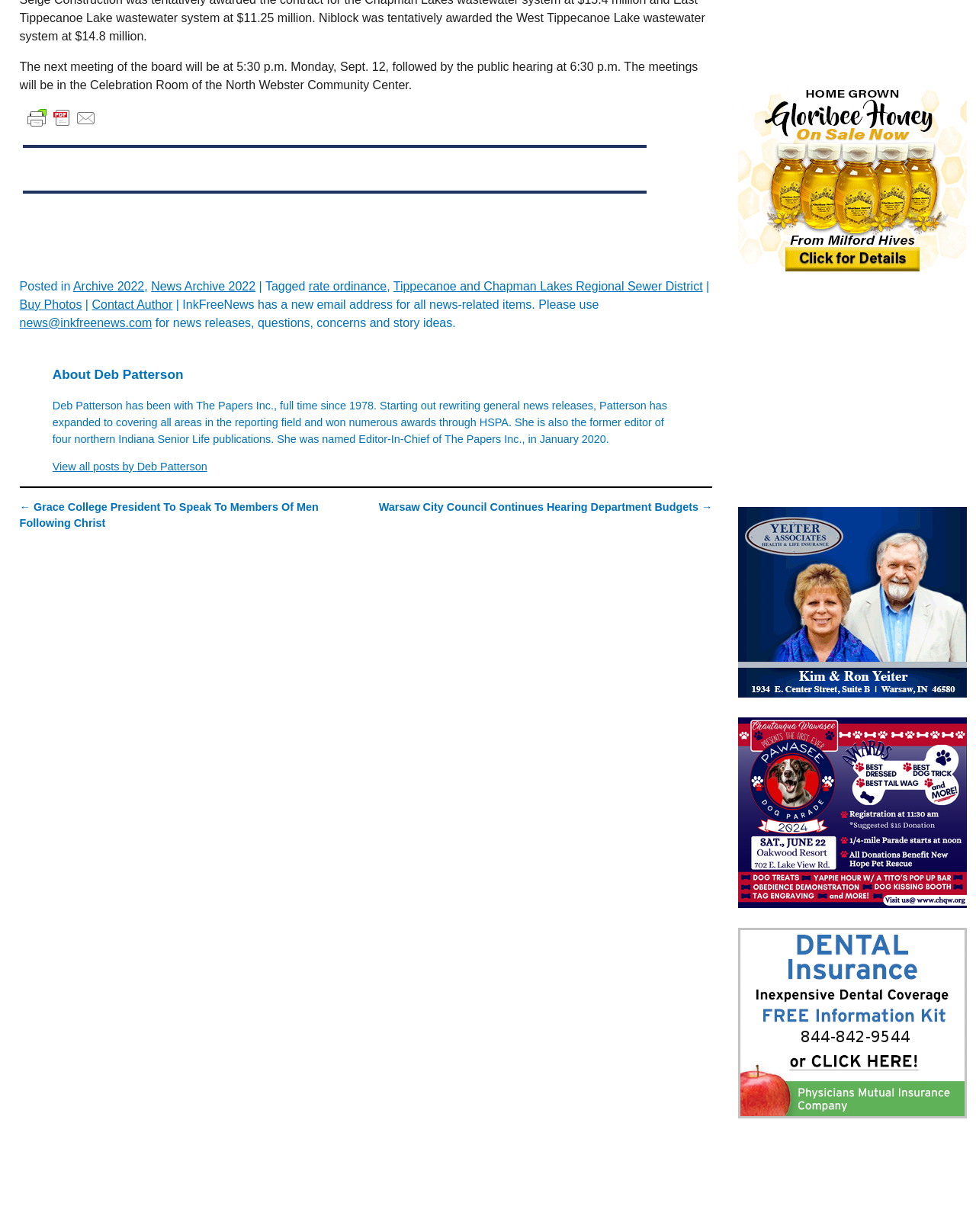Locate the bounding box coordinates of the area that needs to be clicked to fulfill the following instruction: "Go to the next post". The coordinates should be in the format of four float numbers between 0 and 1, namely [left, top, right, bottom].

[0.388, 0.406, 0.73, 0.416]